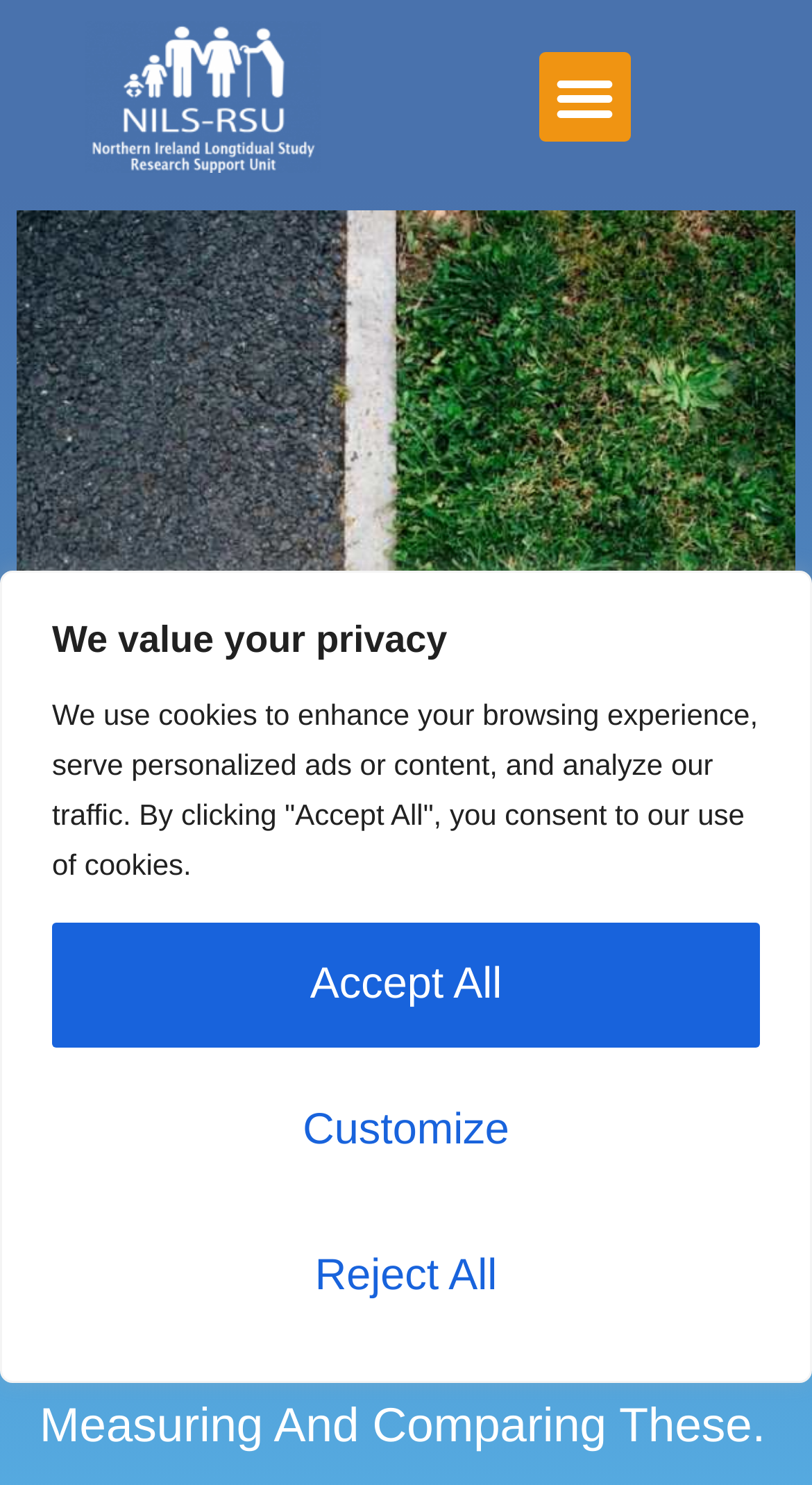Can you identify and provide the main heading of the webpage?

From Black To The Twenty-First Century – Has It Changed And How Would We Know? – A Study Of Mortality Differentials By Social Class Over Time In Northern Ireland And The Impact Of Differing Approaches To Measuring And Comparing These.